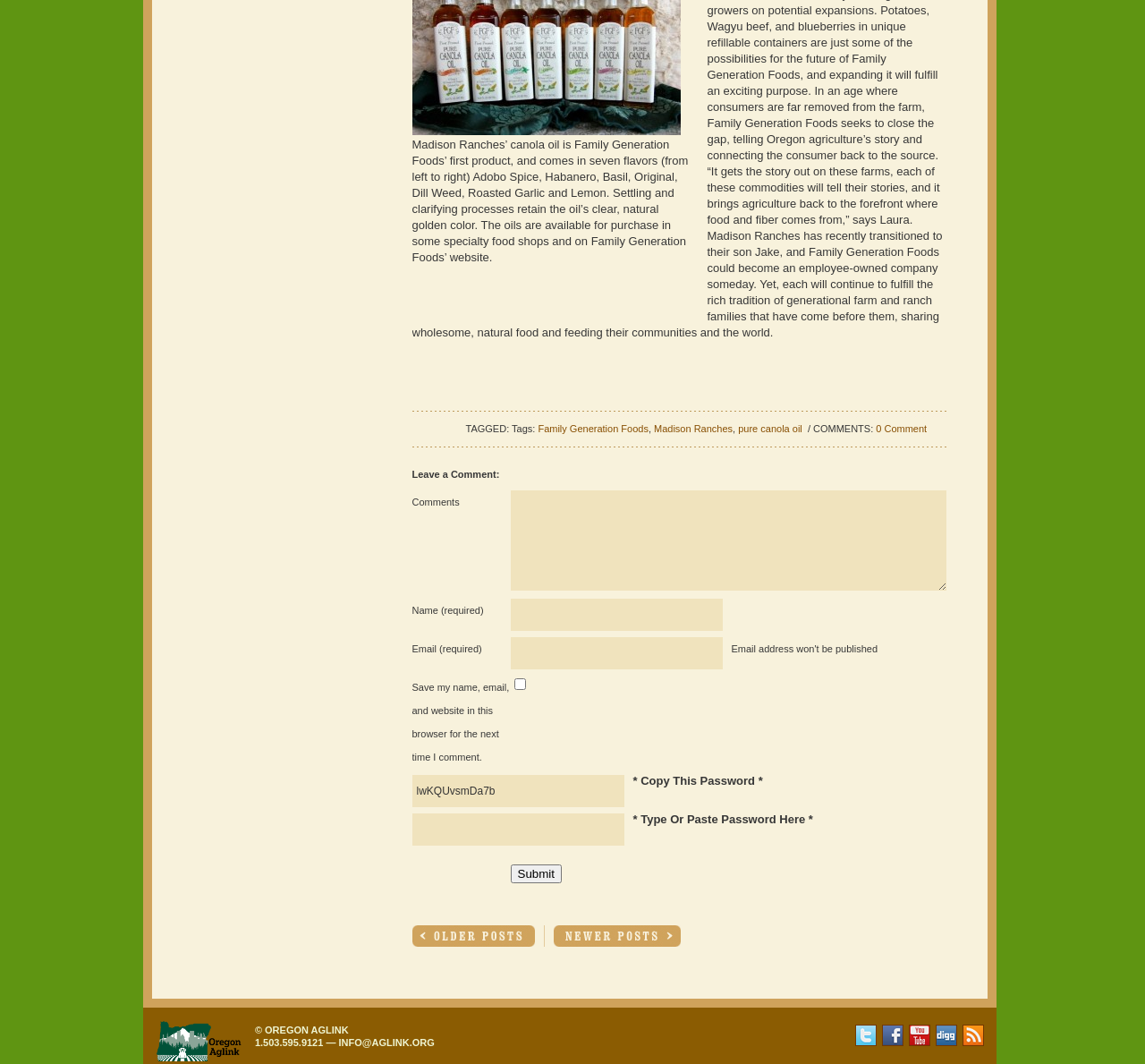Please locate the bounding box coordinates of the region I need to click to follow this instruction: "Leave a comment".

[0.36, 0.442, 0.827, 0.451]